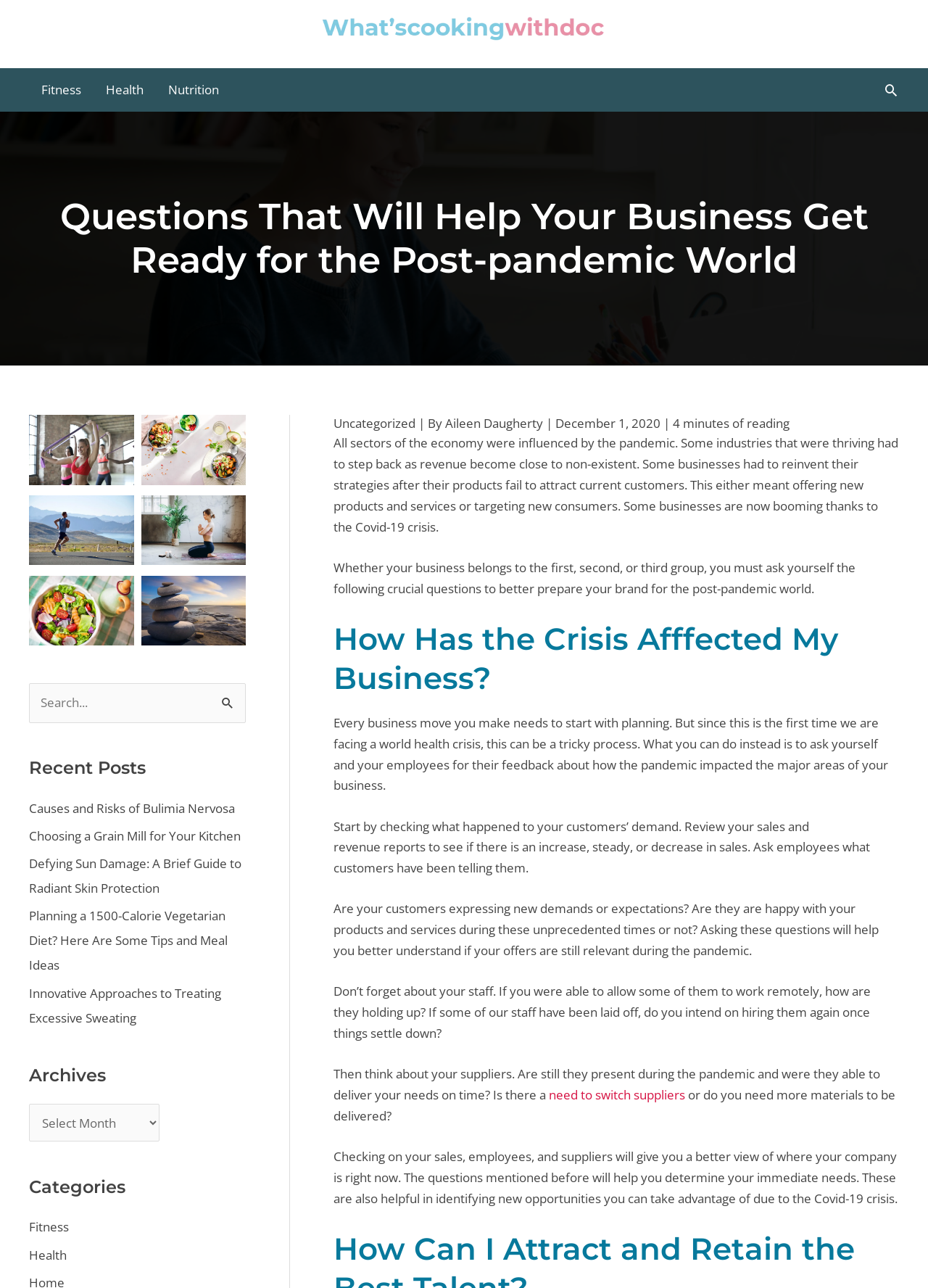Bounding box coordinates are specified in the format (top-left x, top-left y, bottom-right x, bottom-right y). All values are floating point numbers bounded between 0 and 1. Please provide the bounding box coordinate of the region this sentence describes: alt="Logo"

[0.344, 0.014, 0.656, 0.027]